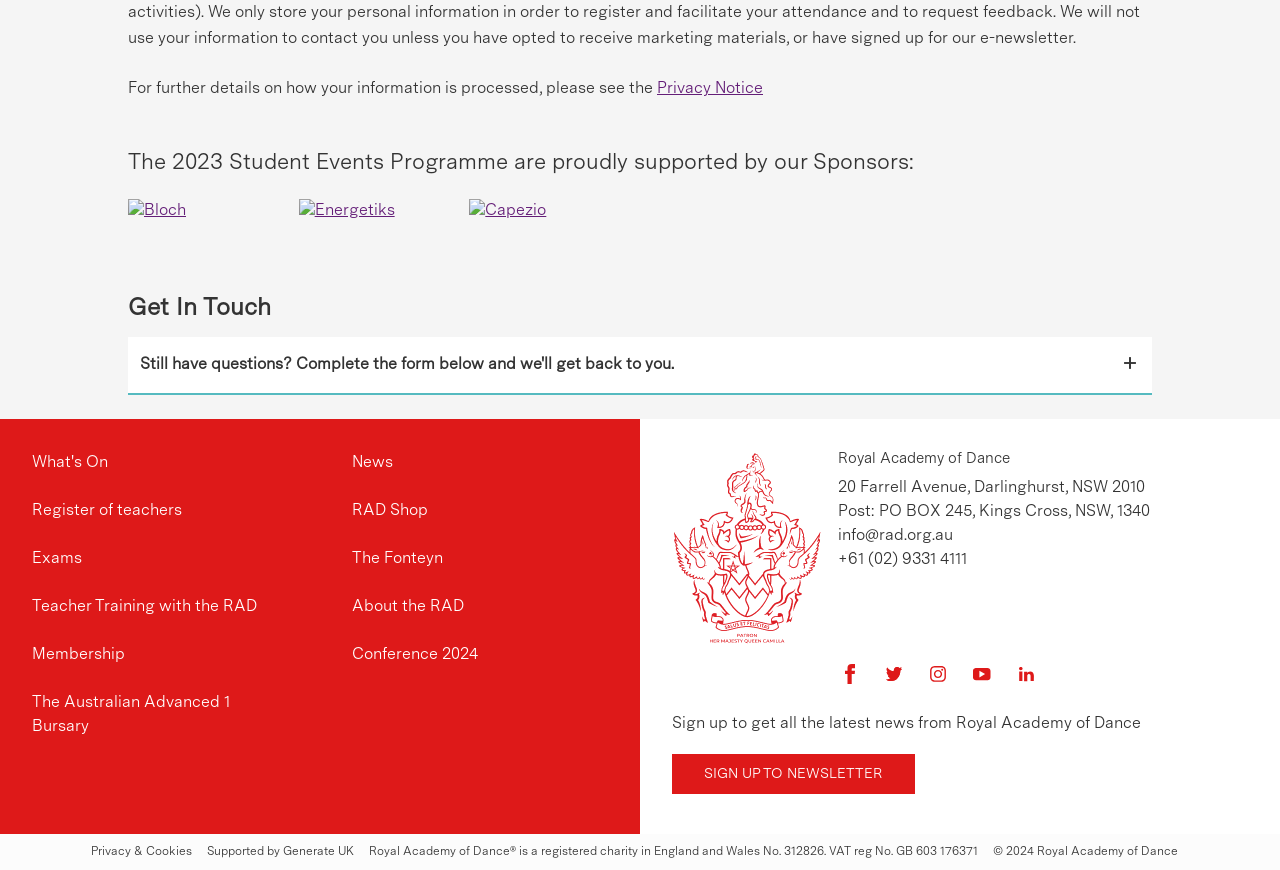Find the bounding box coordinates of the element to click in order to complete the given instruction: "Click on the 'What's On' link."

[0.025, 0.518, 0.225, 0.546]